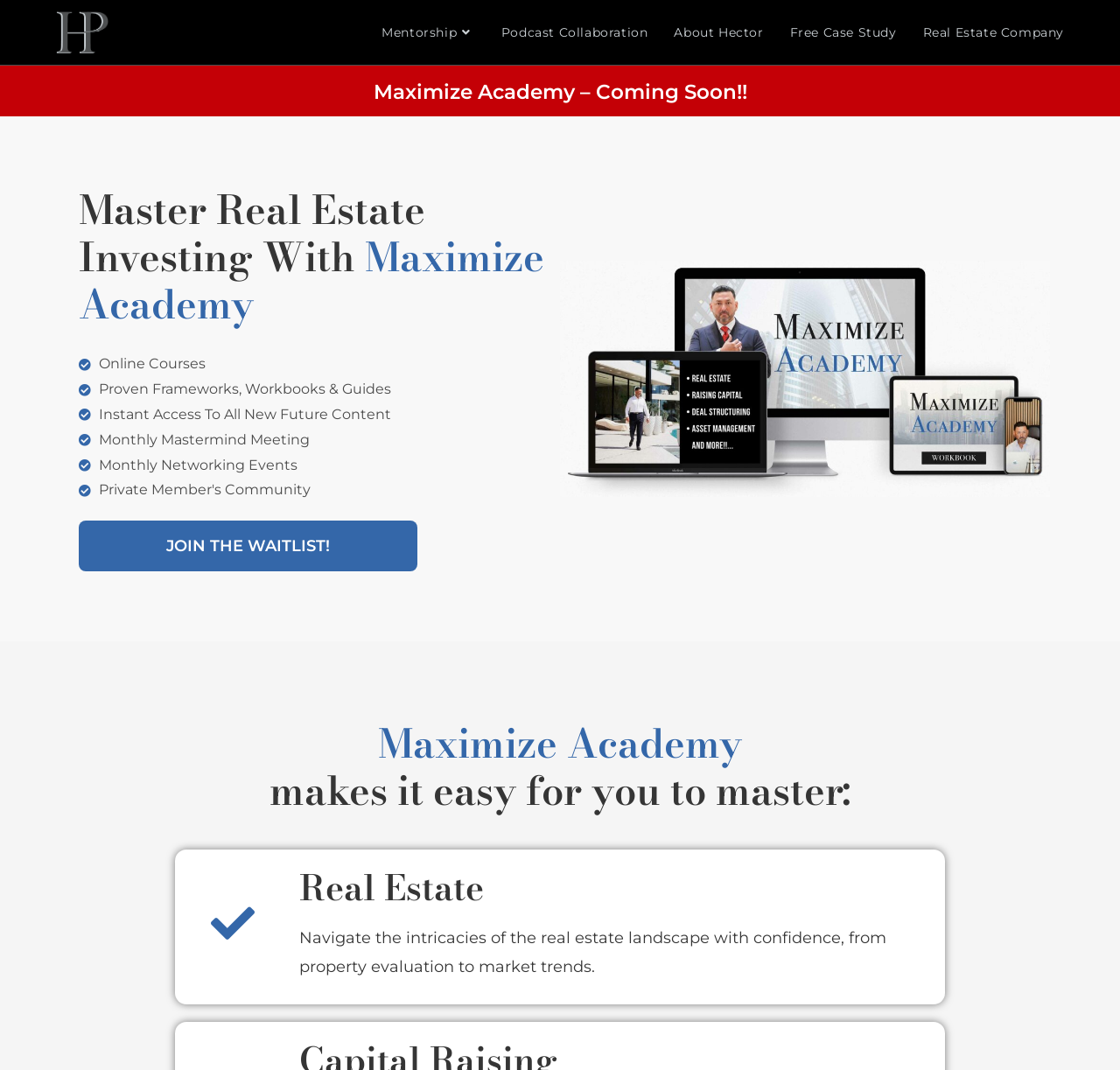What type of content is promised to users?
Using the information from the image, provide a comprehensive answer to the question.

The webpage mentions 'Online Courses', 'Proven Frameworks, Workbooks & Guides', and 'Instant Access To All New Future Content', indicating that users can expect to access a range of educational resources and materials.